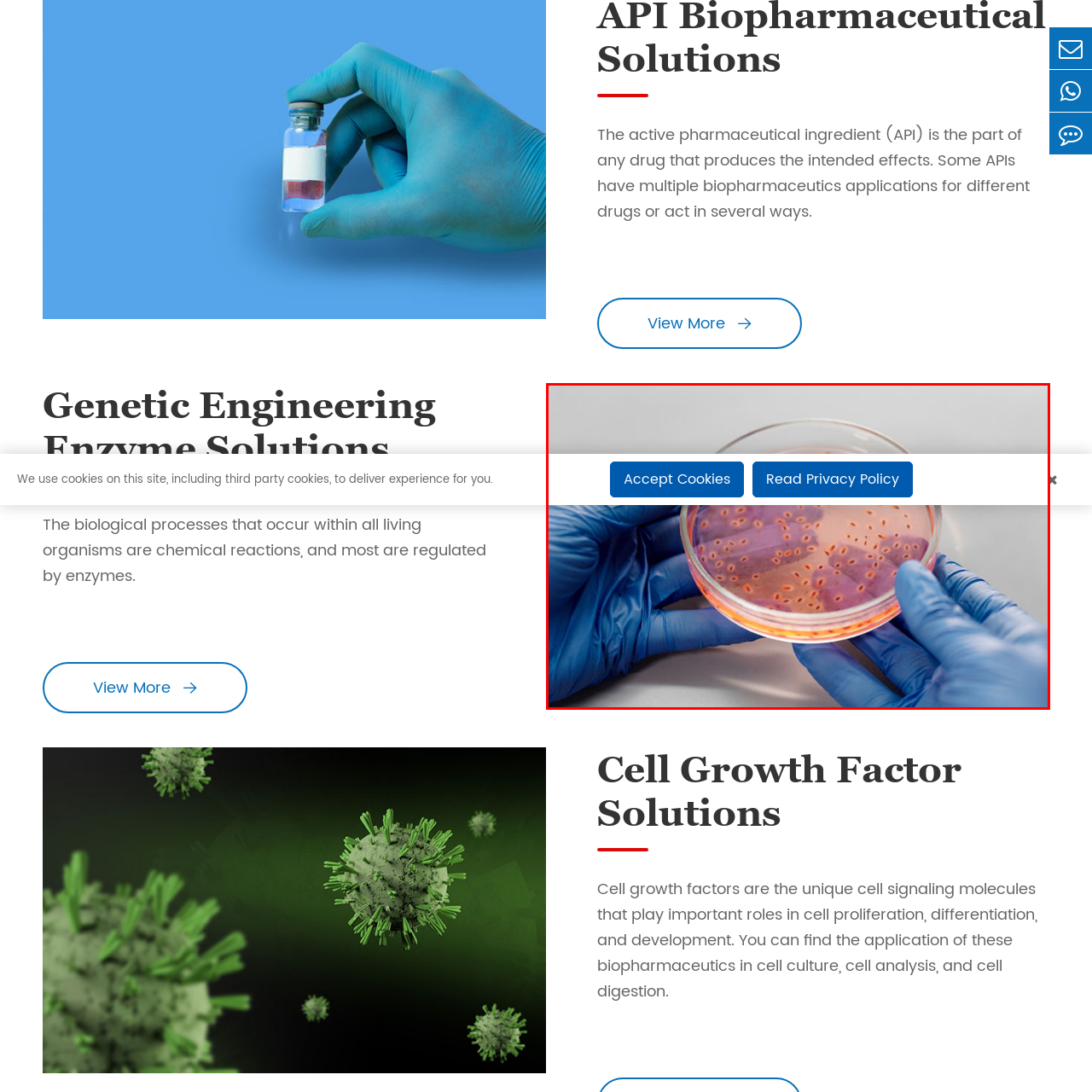What is the purpose of the gloves?
Analyze the image within the red frame and provide a concise answer using only one word or a short phrase.

sterile techniques